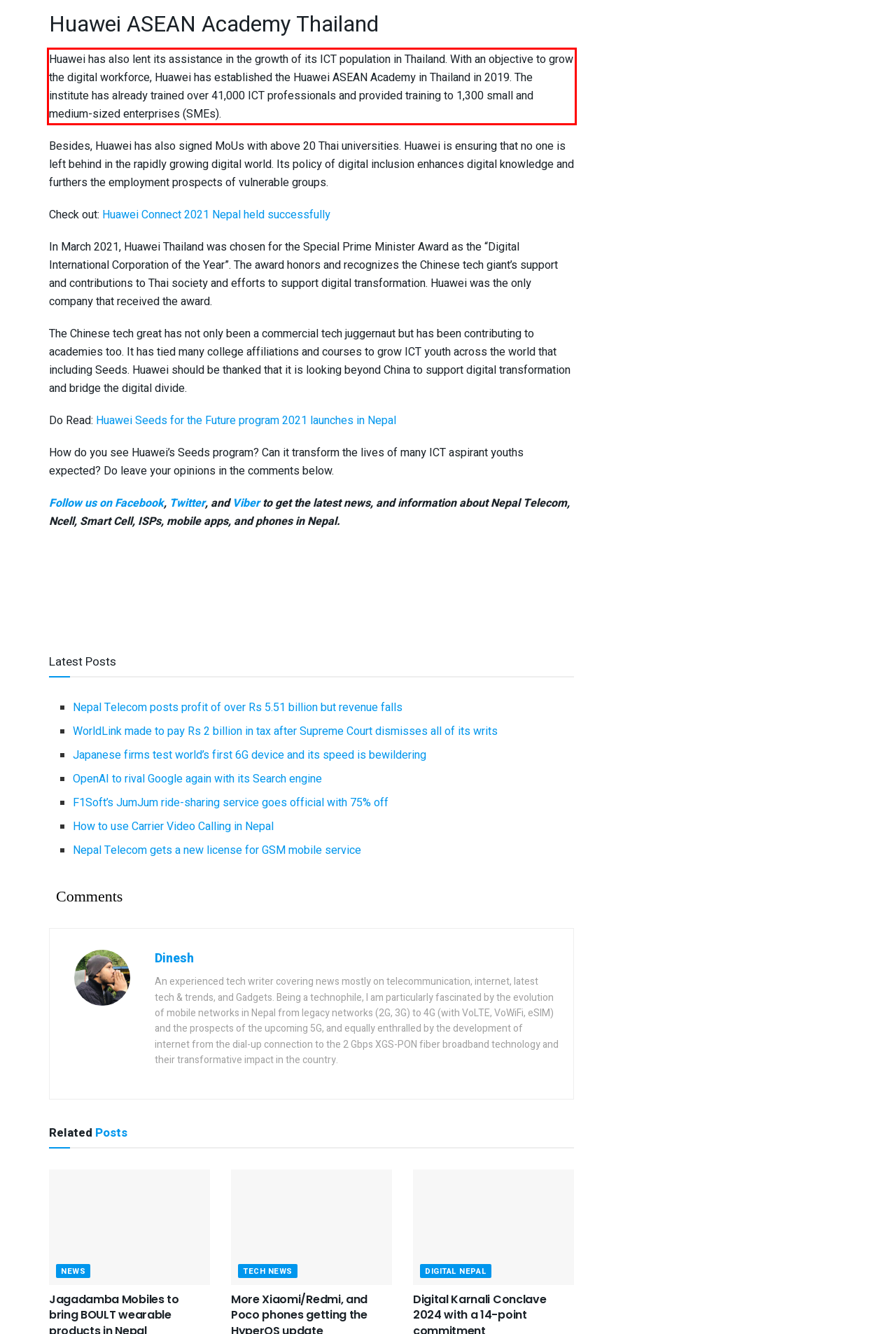You have a webpage screenshot with a red rectangle surrounding a UI element. Extract the text content from within this red bounding box.

Huawei has also lent its assistance in the growth of its ICT population in Thailand. With an objective to grow the digital workforce, Huawei has established the Huawei ASEAN Academy in Thailand in 2019. The institute has already trained over 41,000 ICT professionals and provided training to 1,300 small and medium-sized enterprises (SMEs).